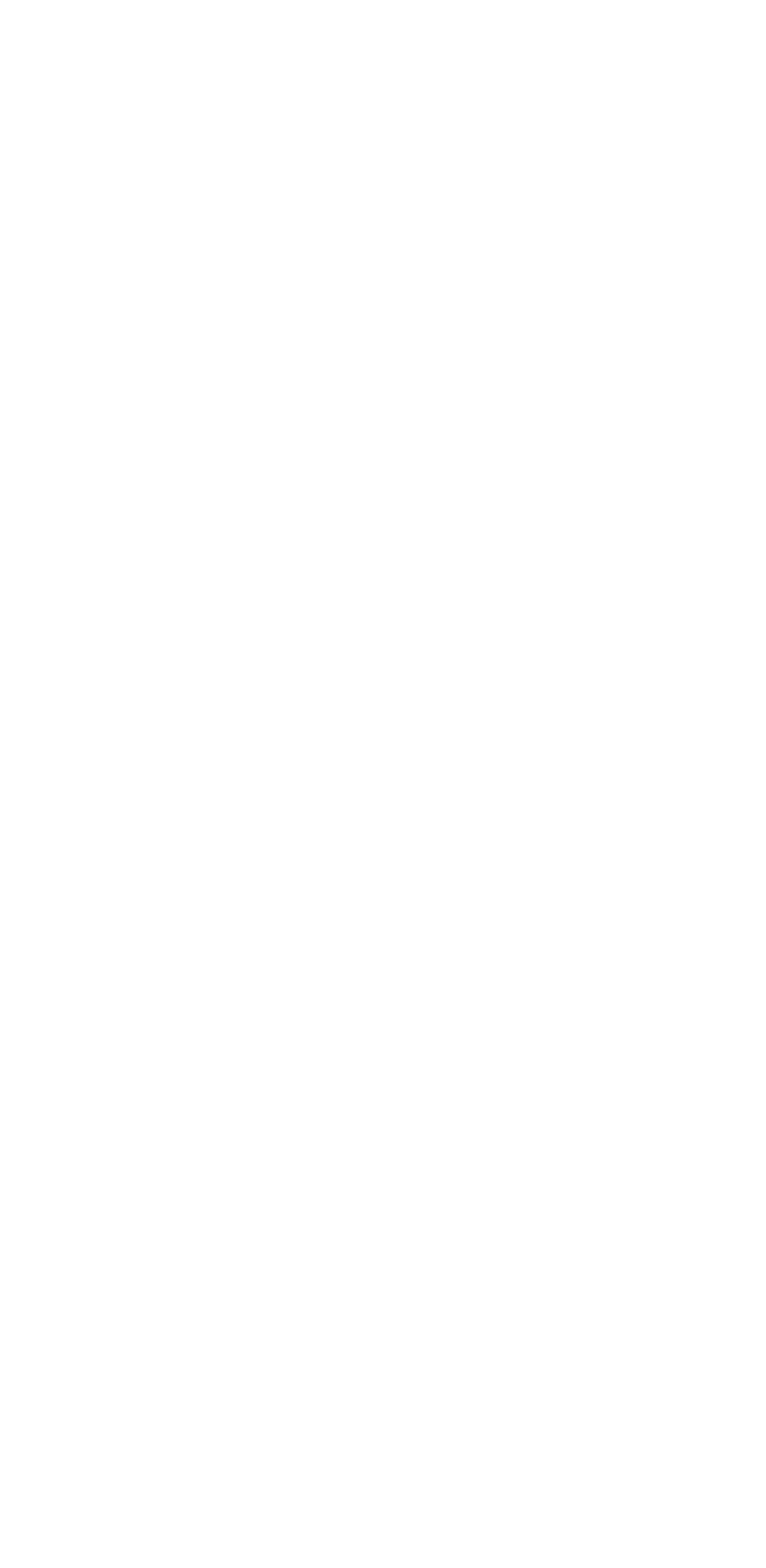Mark the bounding box of the element that matches the following description: "300米潜水表".

[0.038, 0.535, 0.283, 0.557]